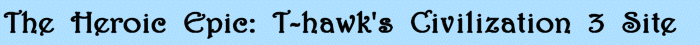Examine the image and give a thorough answer to the following question:
What is the purpose of the title artwork?

The caption indicates that the title artwork serves as the inviting header for an online site dedicated to gameplay, strategies, and narratives related to Civilization 3, providing a rich source of content for enthusiasts.